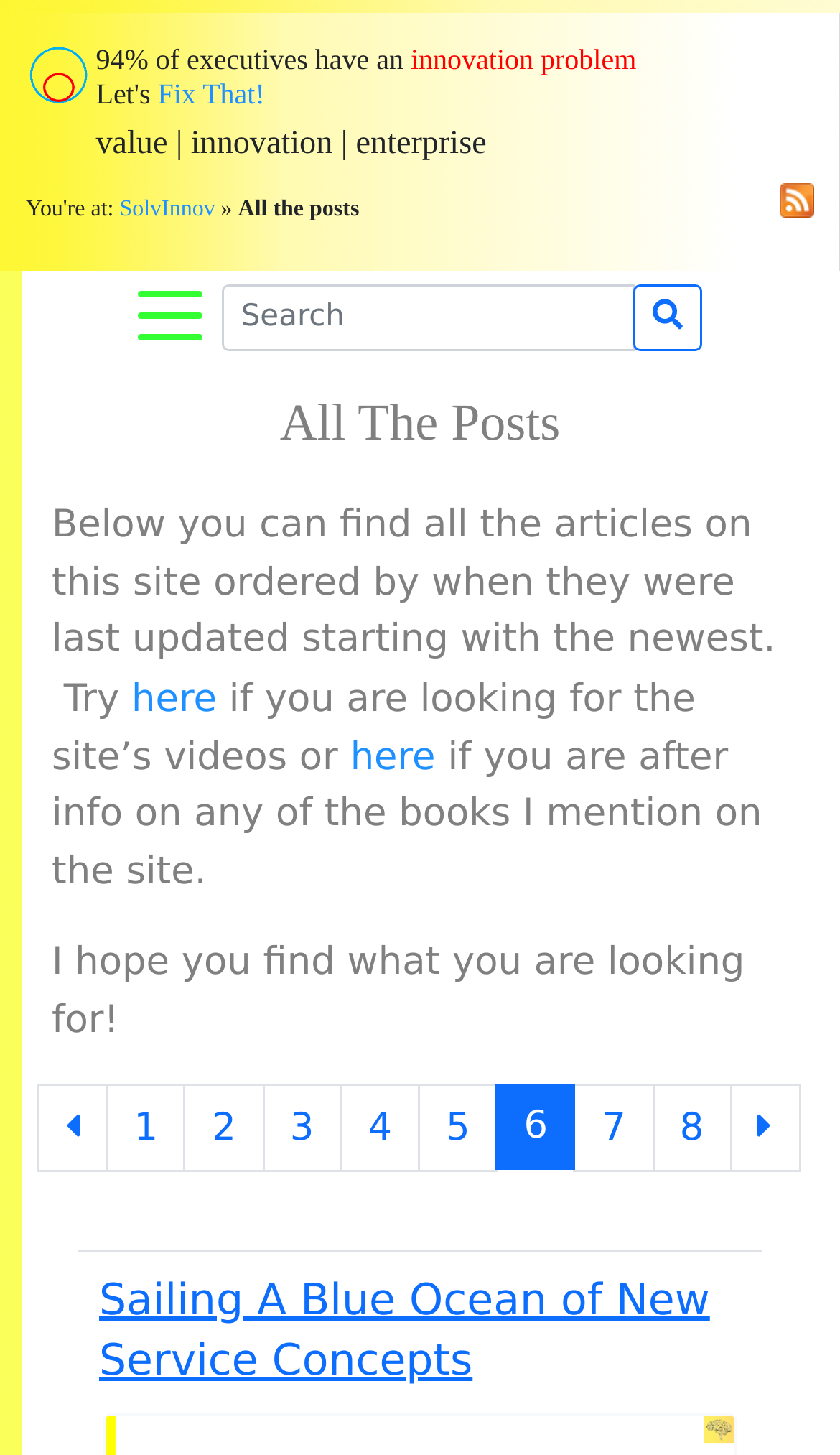What is the title of the first article on the page?
Using the image as a reference, answer the question in detail.

The title of the first article on the page is 'Sailing A Blue Ocean of New Service Concepts', as indicated by the heading element with that text. This suggests that the article is related to innovation and service concepts.